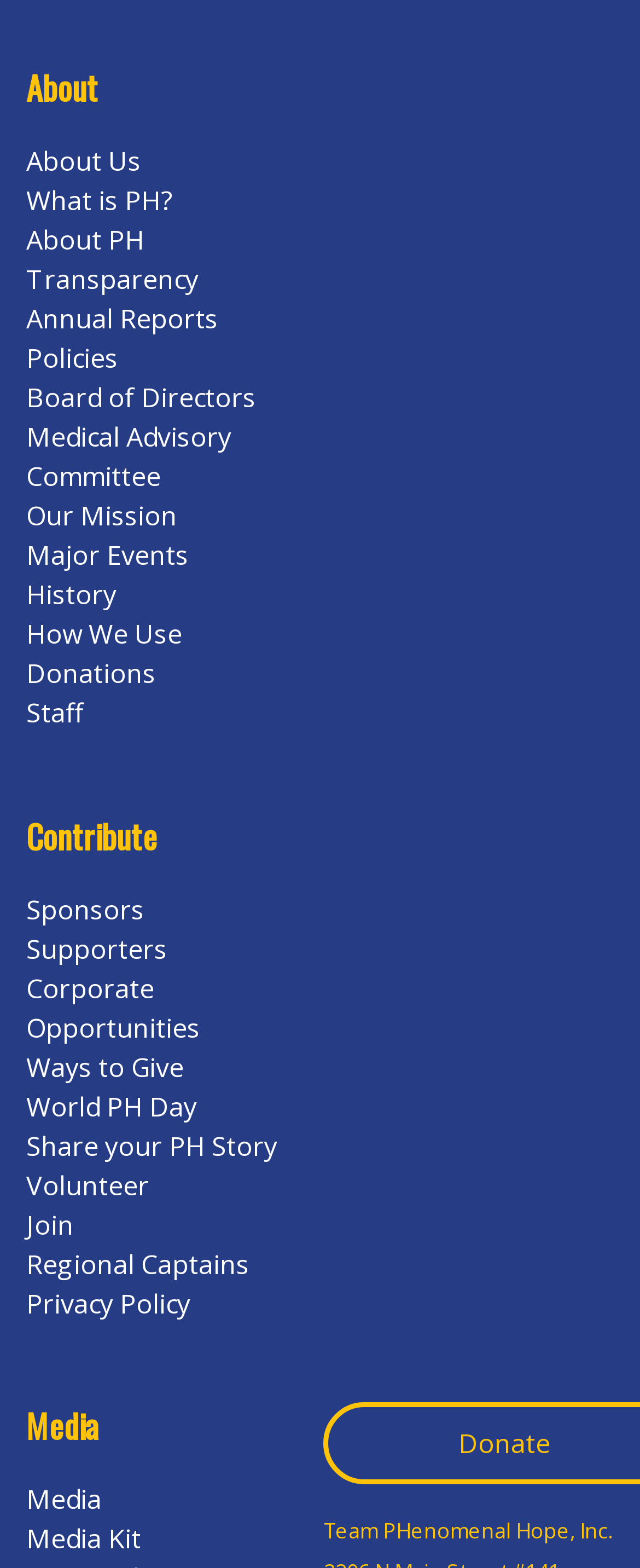Please provide the bounding box coordinates for the element that needs to be clicked to perform the following instruction: "Explore ways to give". The coordinates should be given as four float numbers between 0 and 1, i.e., [left, top, right, bottom].

[0.041, 0.669, 0.287, 0.692]